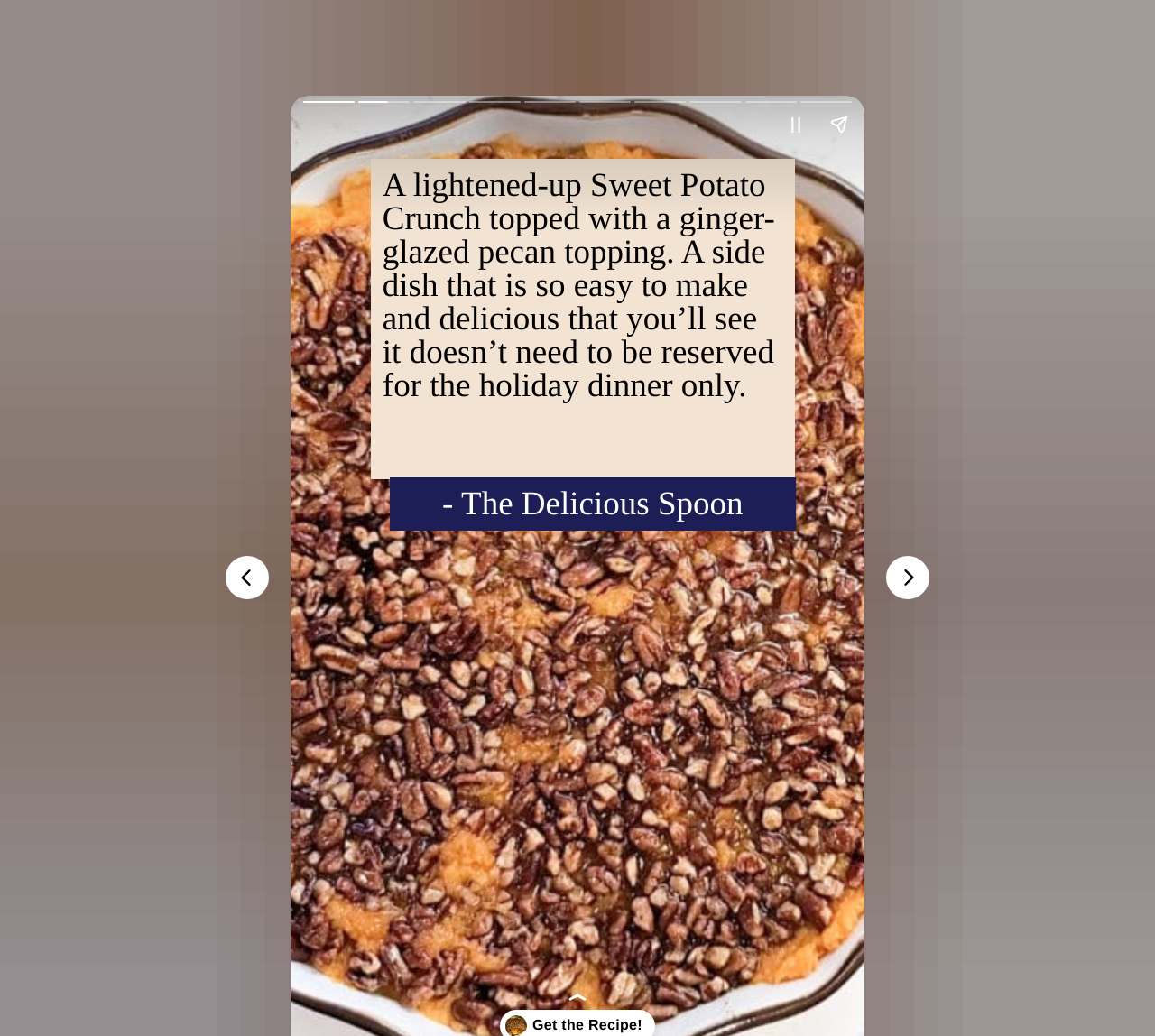Please predict the bounding box coordinates (top-left x, top-left y, bottom-right x, bottom-right y) for the UI element in the screenshot that fits the description: aria-label="Pause story"

[0.67, 0.099, 0.708, 0.141]